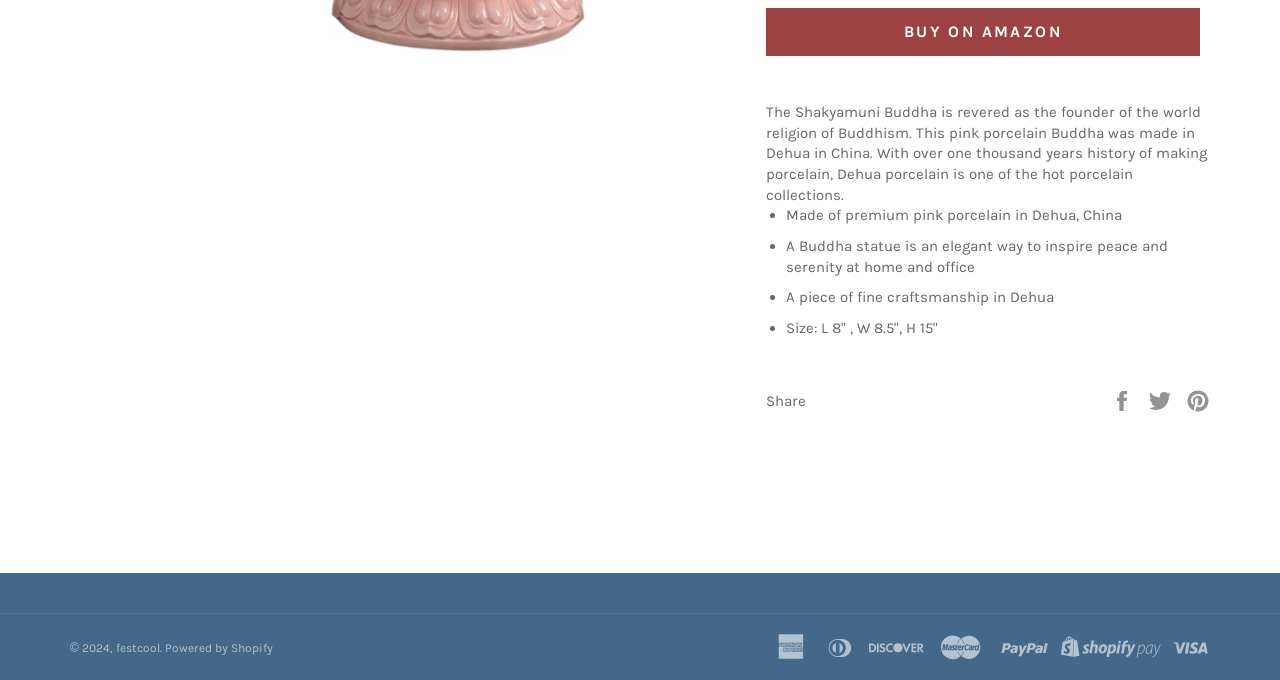Determine the bounding box for the described UI element: "Buy on Amazon".

[0.598, 0.012, 0.938, 0.083]